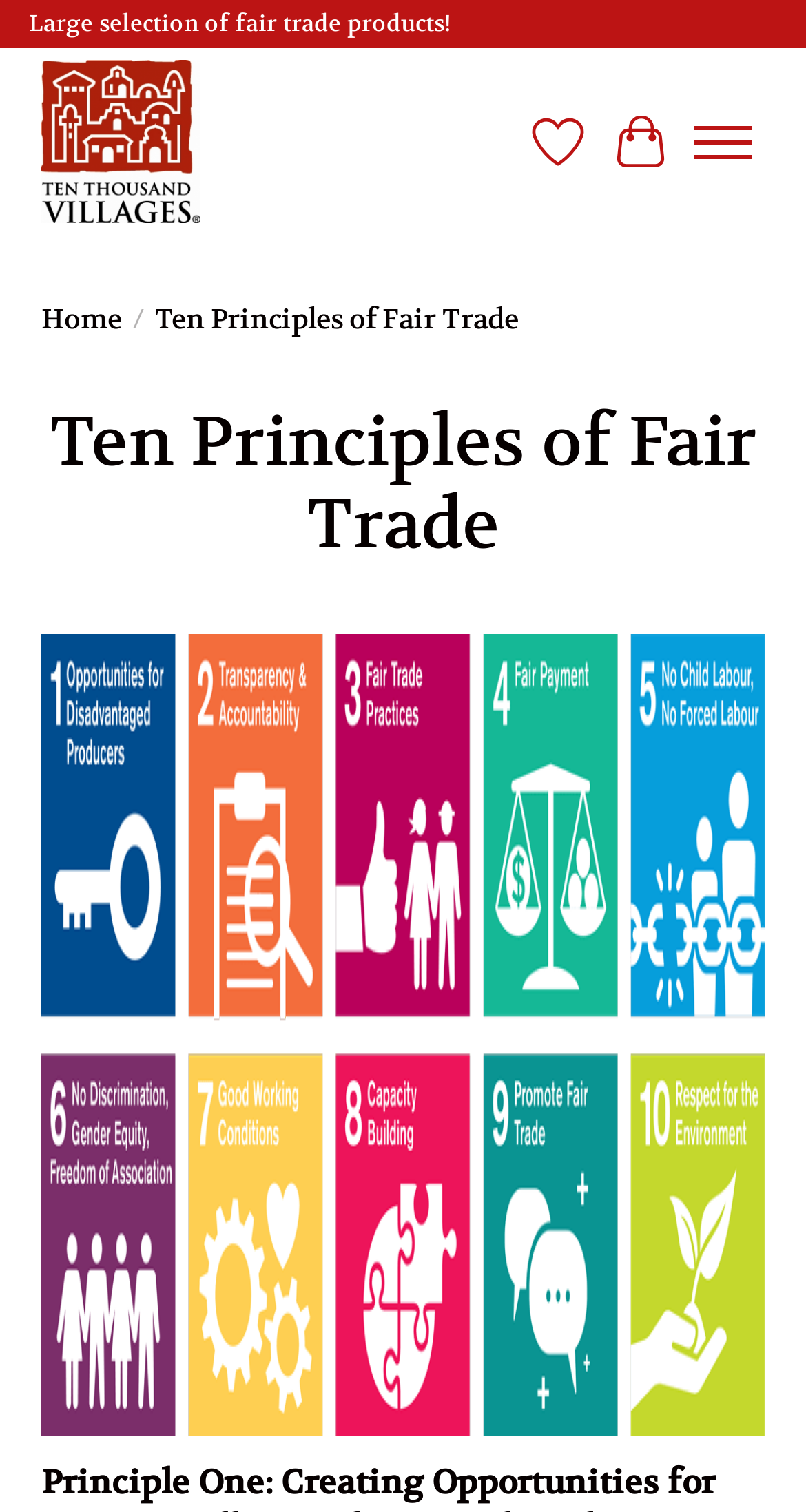Answer the following in one word or a short phrase: 
How many navigation links are in the breadcrumbs?

1